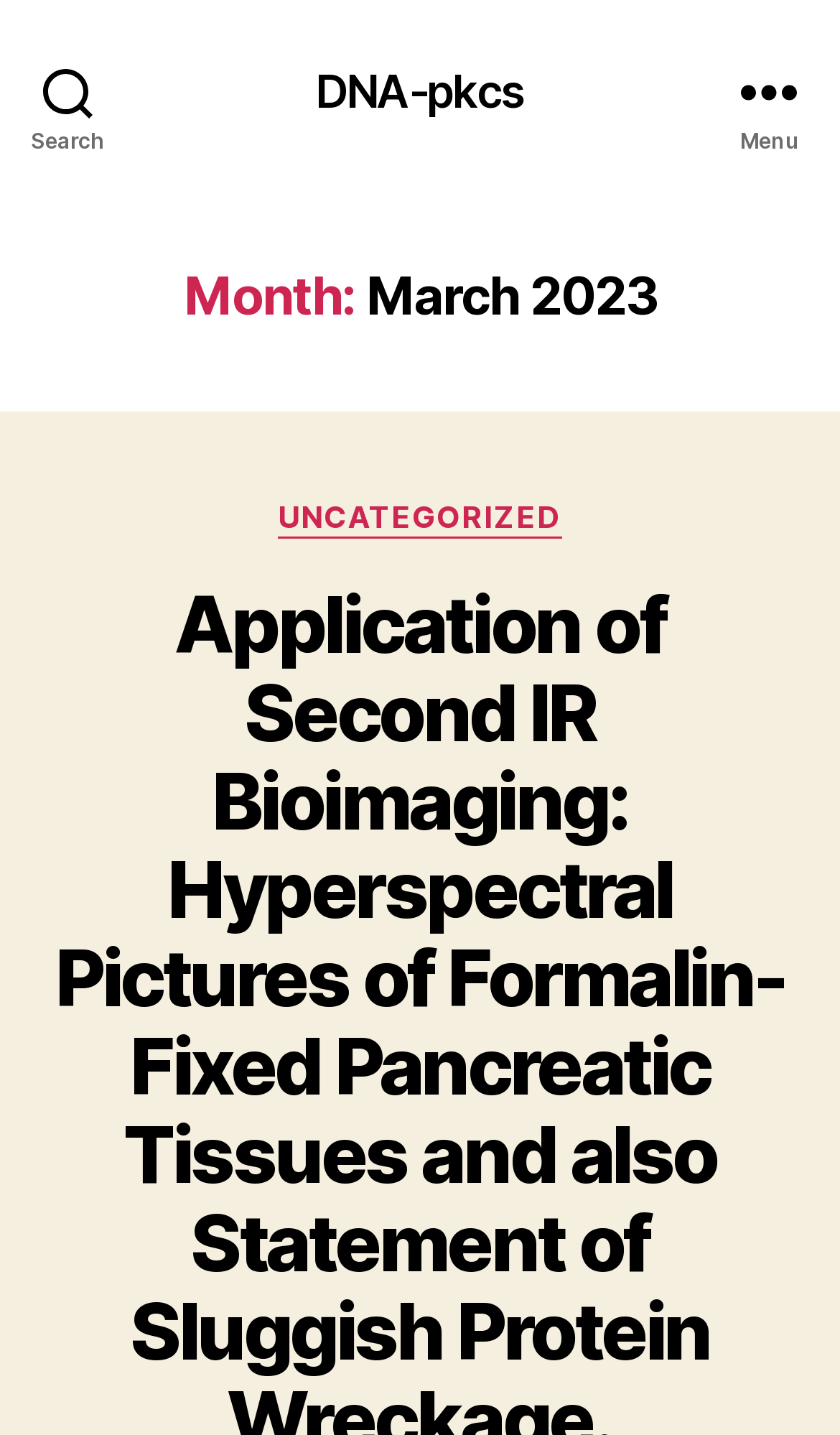How many categories are there?
Based on the image, respond with a single word or phrase.

1